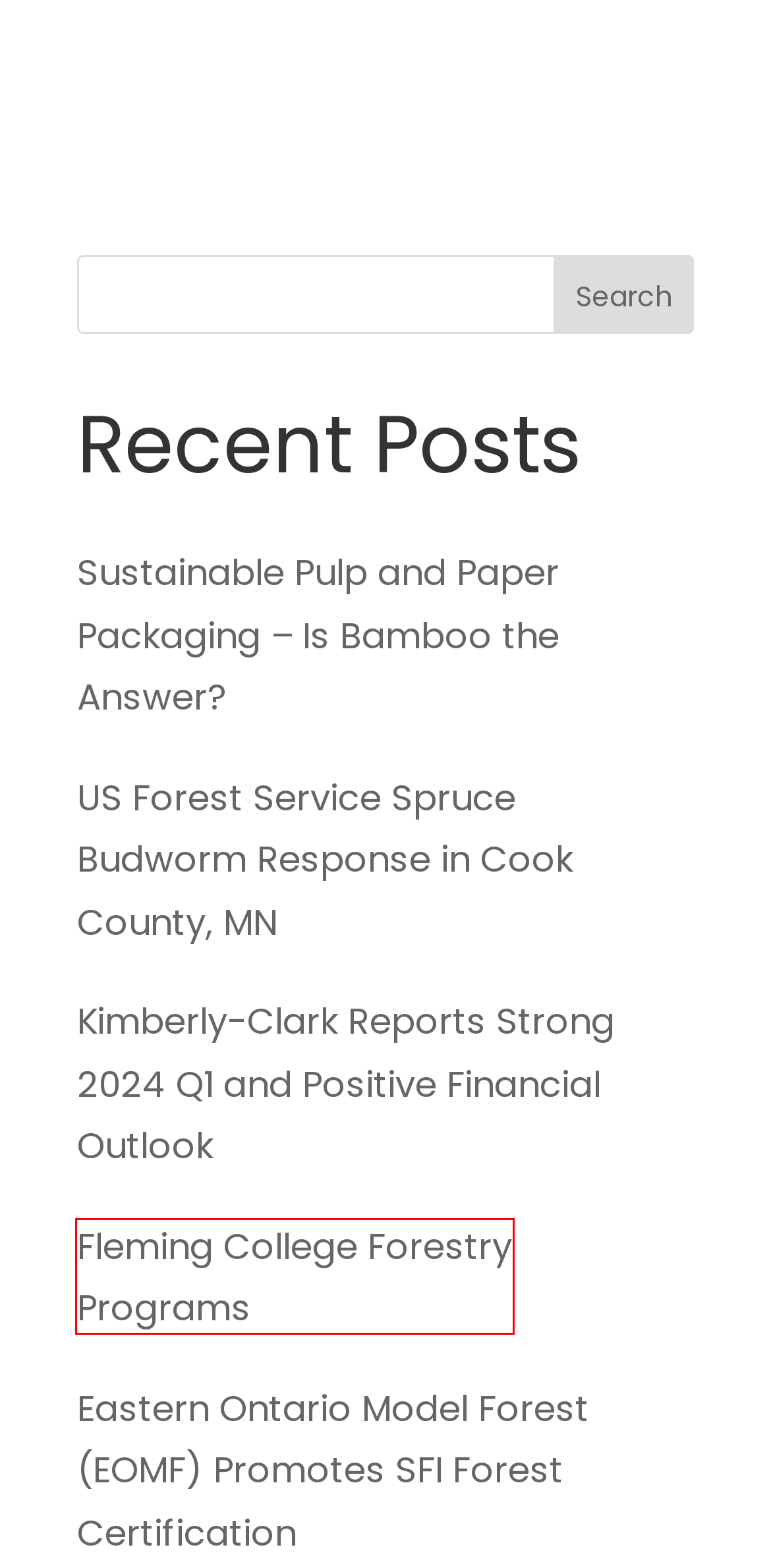You are looking at a webpage screenshot with a red bounding box around an element. Pick the description that best matches the new webpage after interacting with the element in the red bounding box. The possible descriptions are:
A. DOMTAR PULP MILL RECEIVES $194,000 FROM RESILIENCY GRANT - The Working Forest
B. Eastern Ontario Model Forest (EOMF) Promotes SFI Forest Certification - The Working Forest
C. Kimberly-Clark Reports Strong 2024 Q1 and Positive Financial Outlook - The Working Forest
D. Fleming College Forestry Programs - The Working Forest
E. Archives - The Working Forest
F. LANDMARK DEAL EXPECTED TO PROTECT TAHSIS WATERSHED FROM LOGGING
G. US Forest Service Spruce Budworm Response in Cook County, MN - The Working Forest
H. Boosting renewable fuel content at the pumps - The Working Forest

D